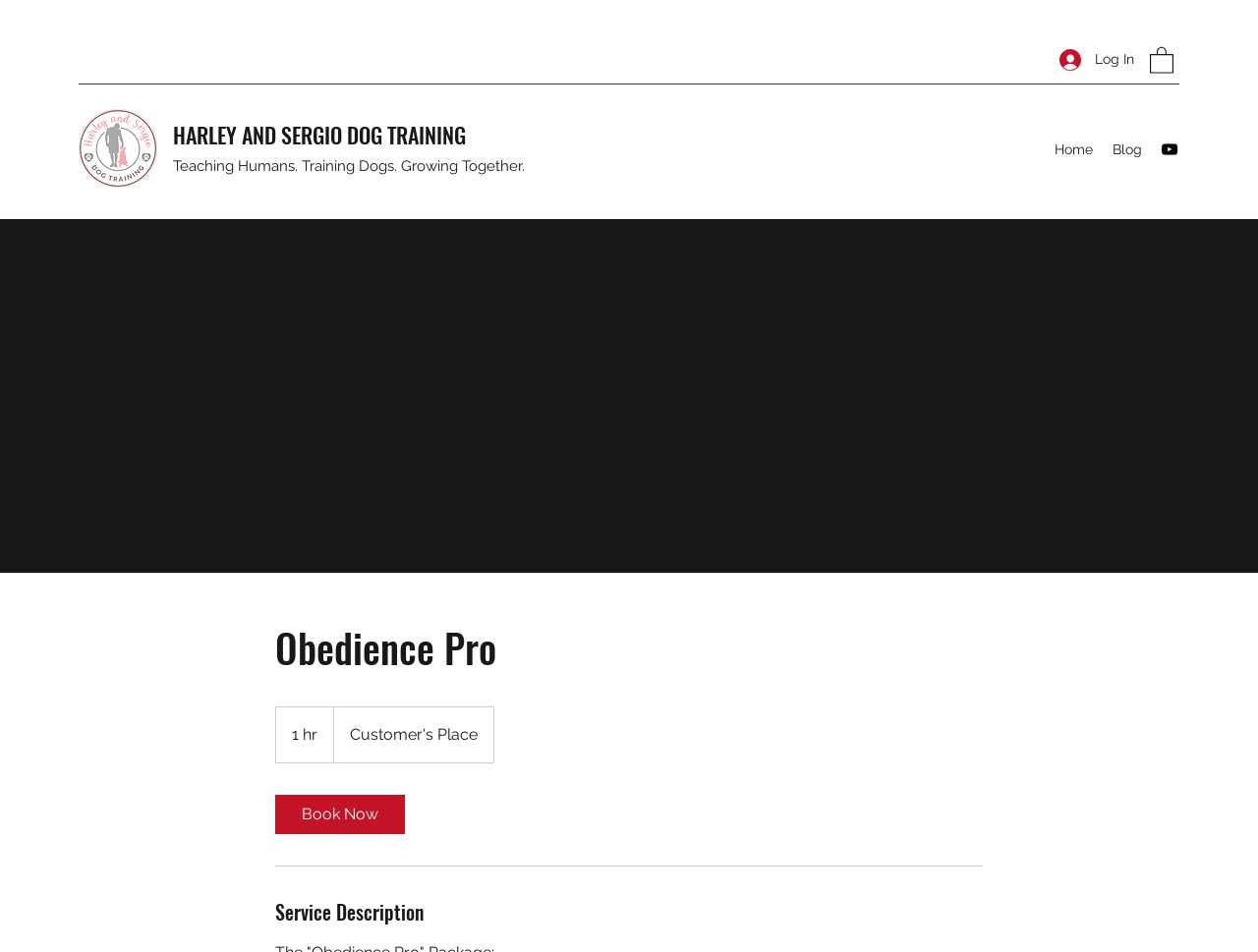Reply to the question with a single word or phrase:
What is the text above the 'Book Now' button?

1 h